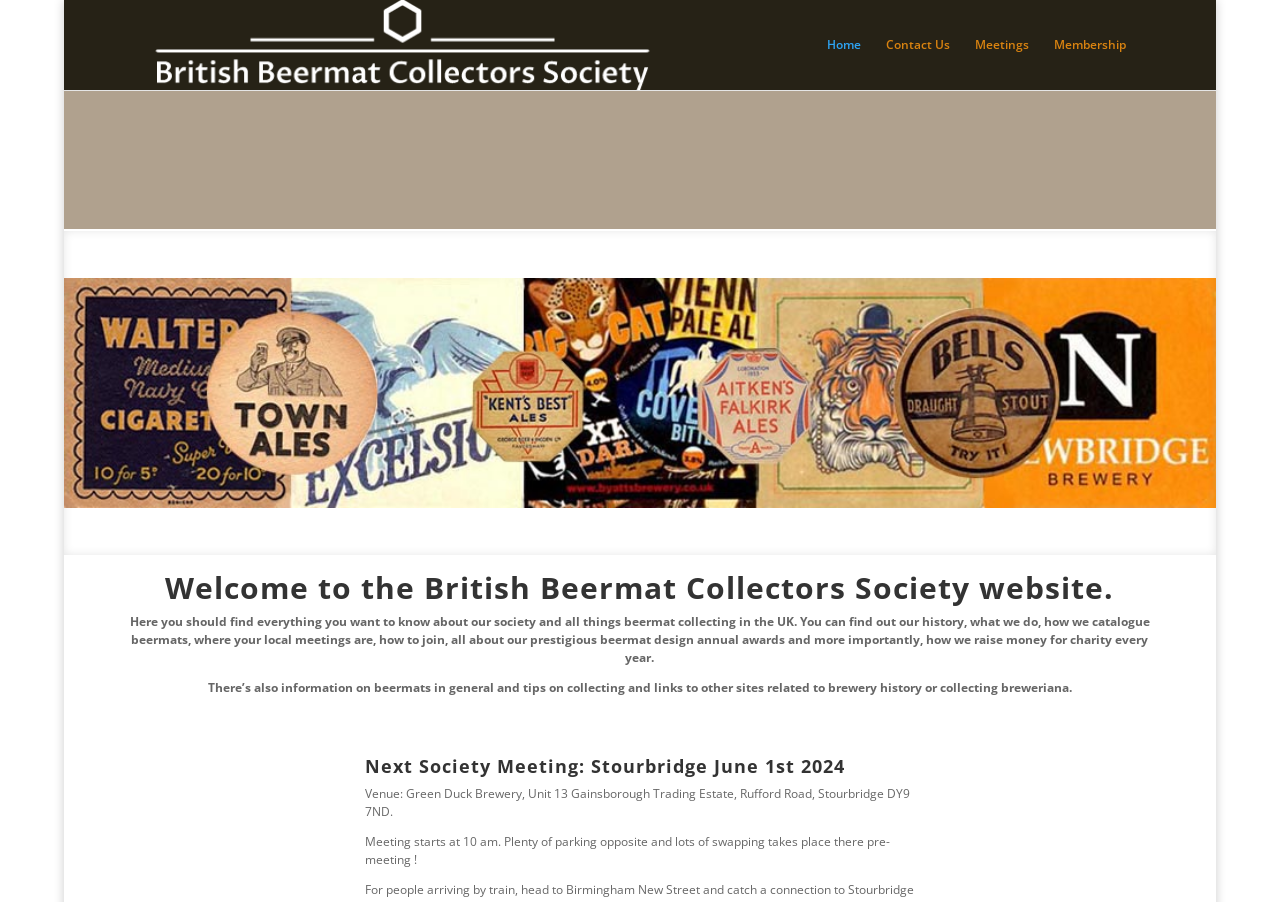Please provide a brief answer to the question using only one word or phrase: 
What is the purpose of the society?

Beermat collecting